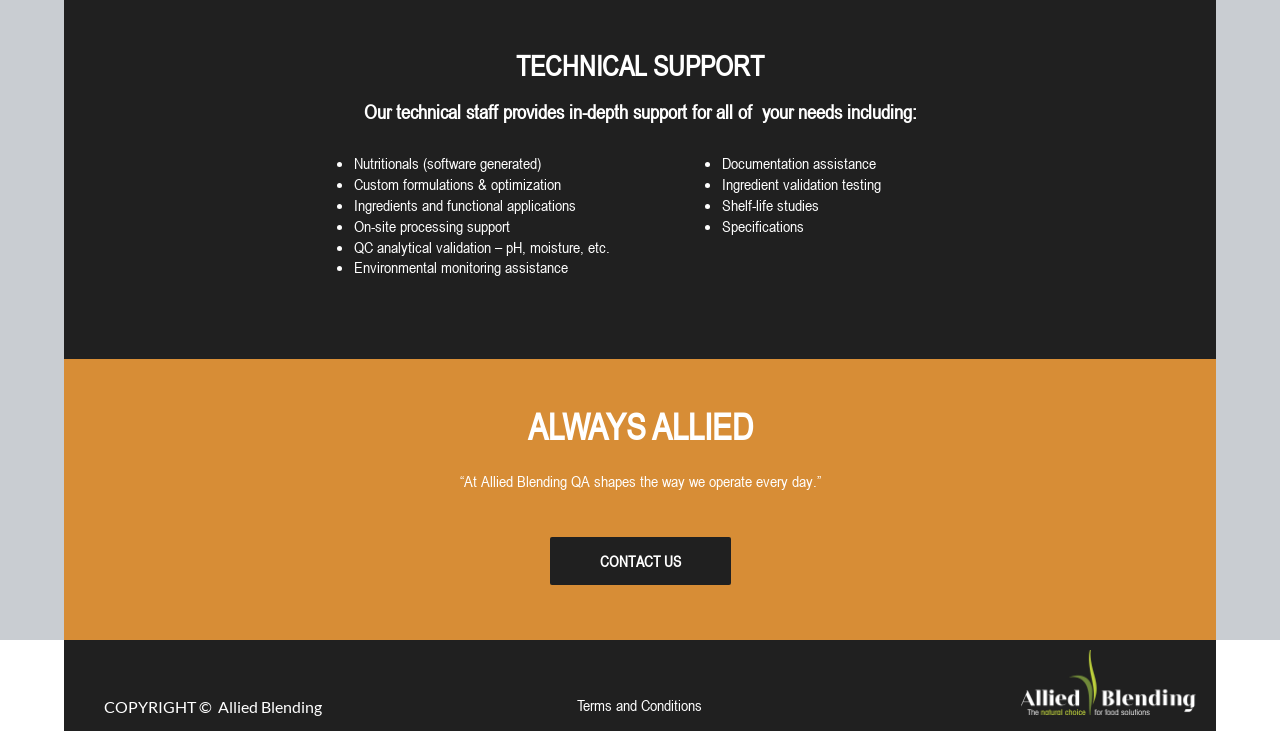Please reply to the following question with a single word or a short phrase:
What is the name of the company?

Allied Blending